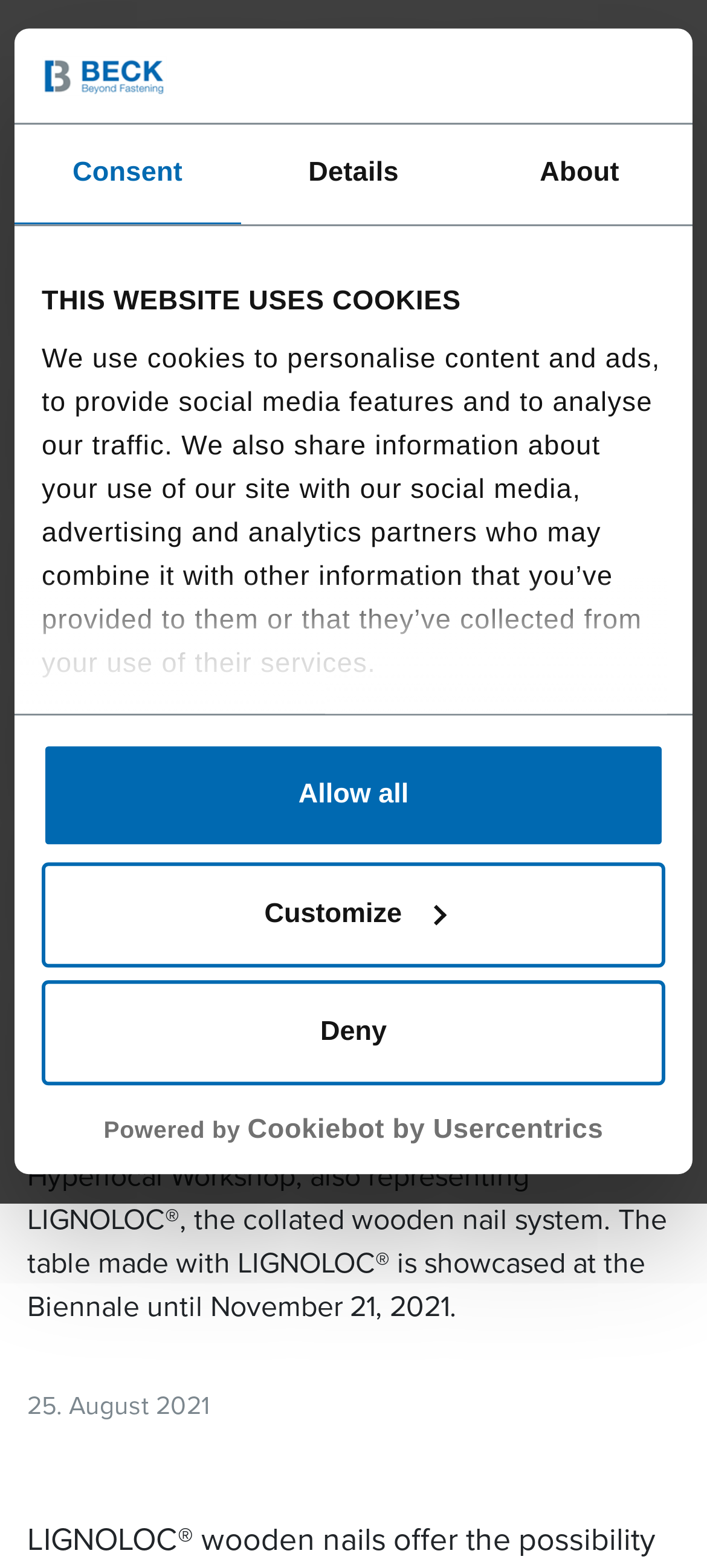Determine the bounding box coordinates of the region that needs to be clicked to achieve the task: "Explore available resources".

None